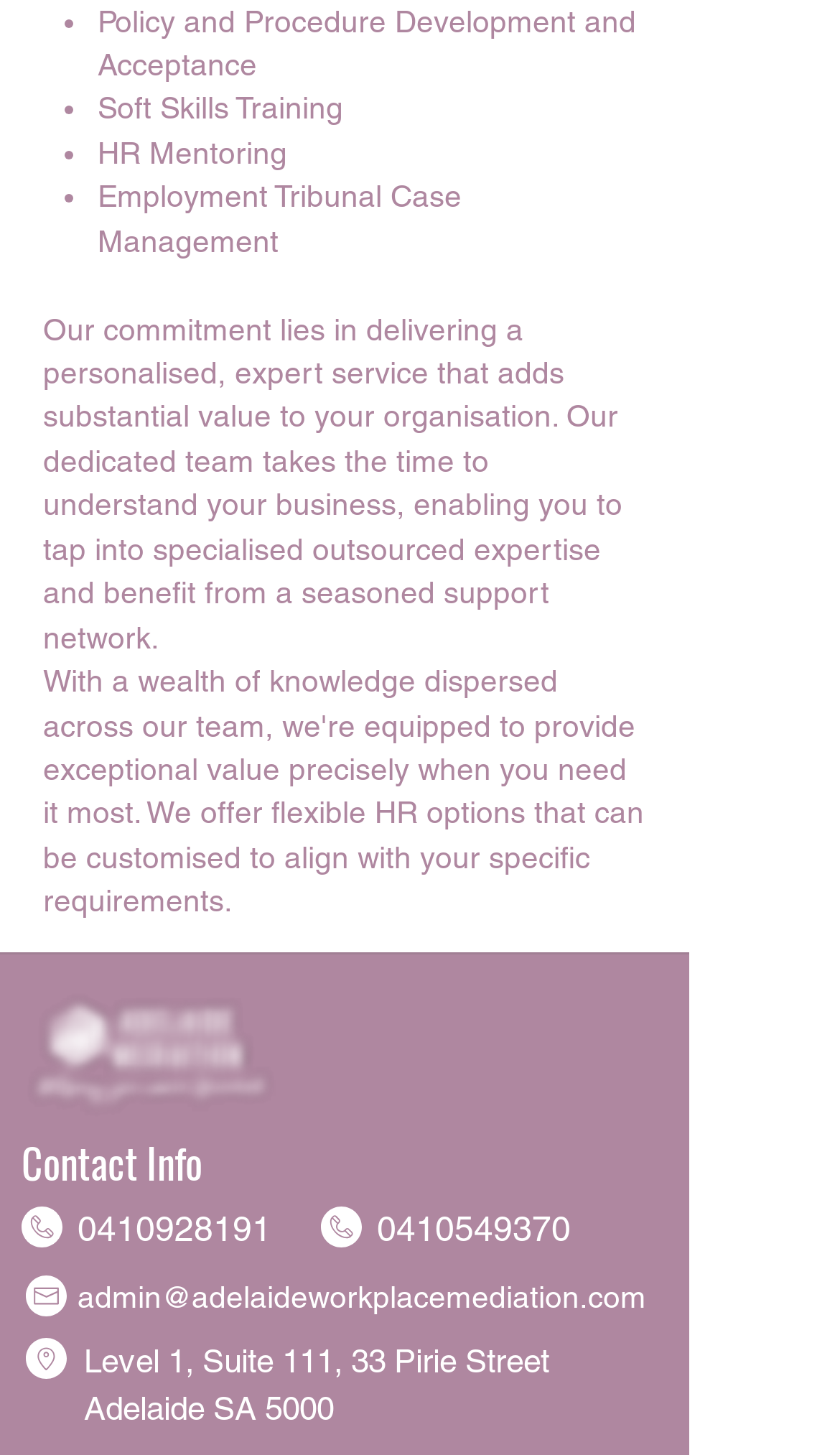Give the bounding box coordinates for the element described as: "0410928191".

[0.092, 0.83, 0.323, 0.858]